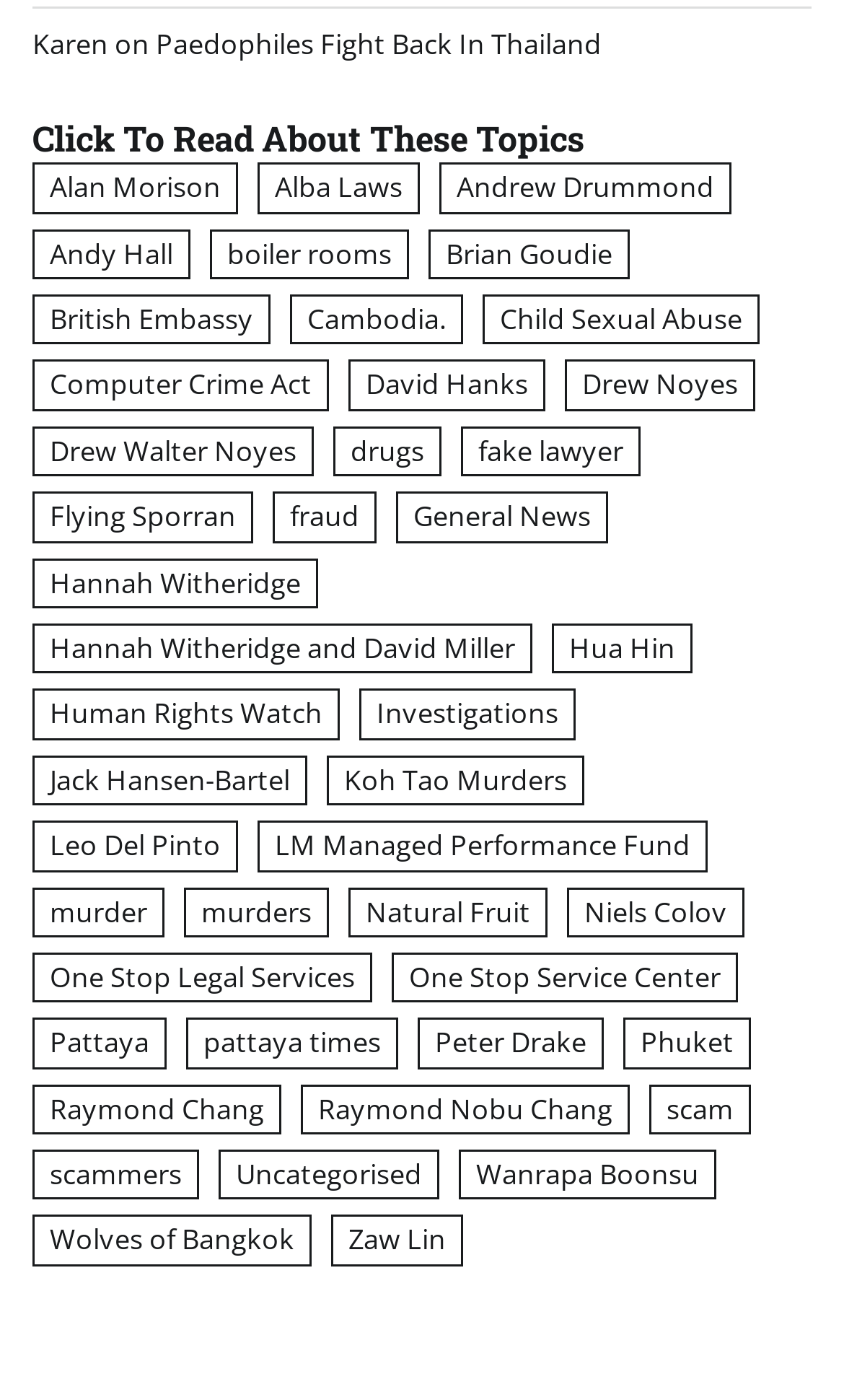What is the category with the most items that starts with the letter 'P'?
Use the image to answer the question with a single word or phrase.

Pattaya